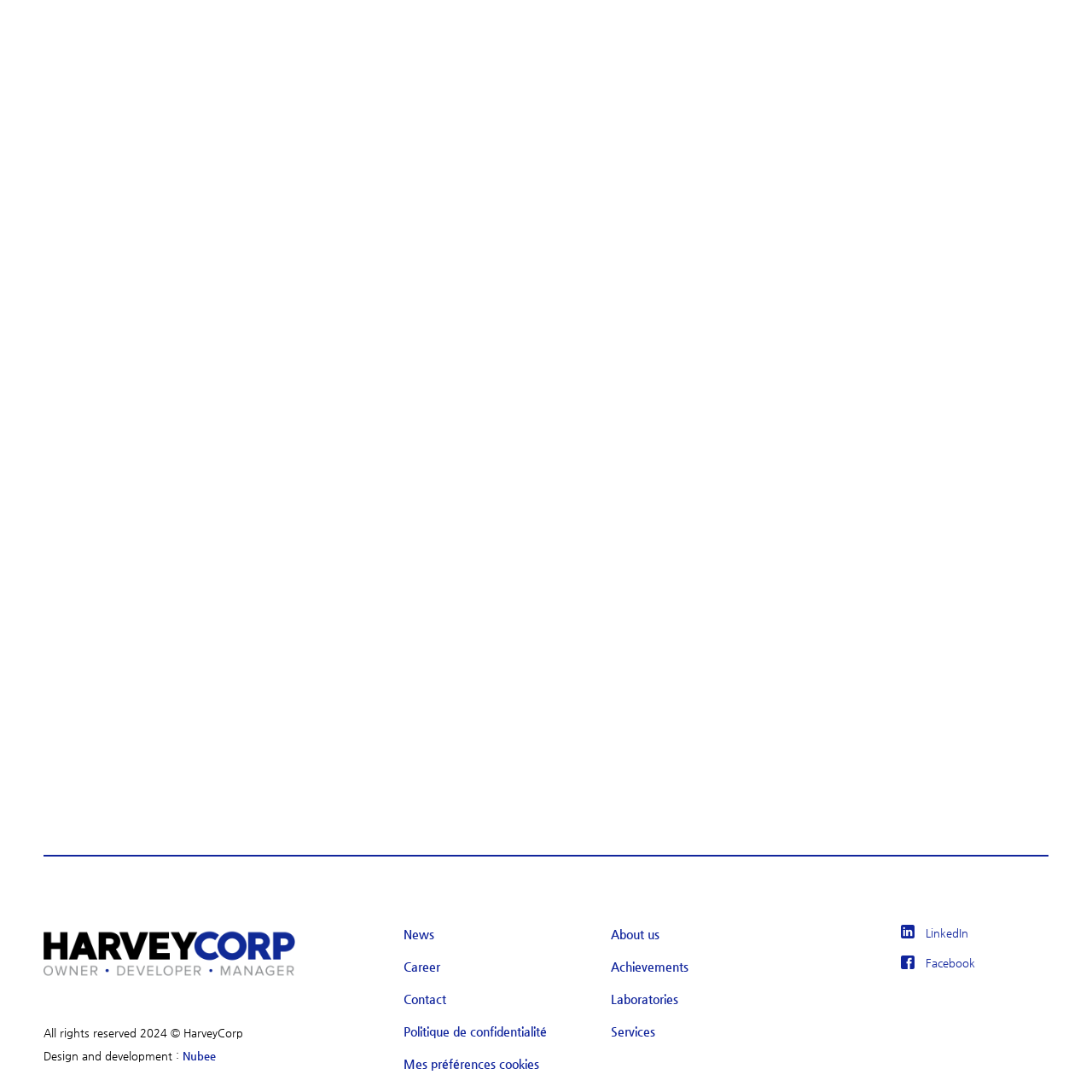Inspect the image outlined by the red box and answer the question using a single word or phrase:
What is HarveyCorp converting into life science facilities?

Four office buildings